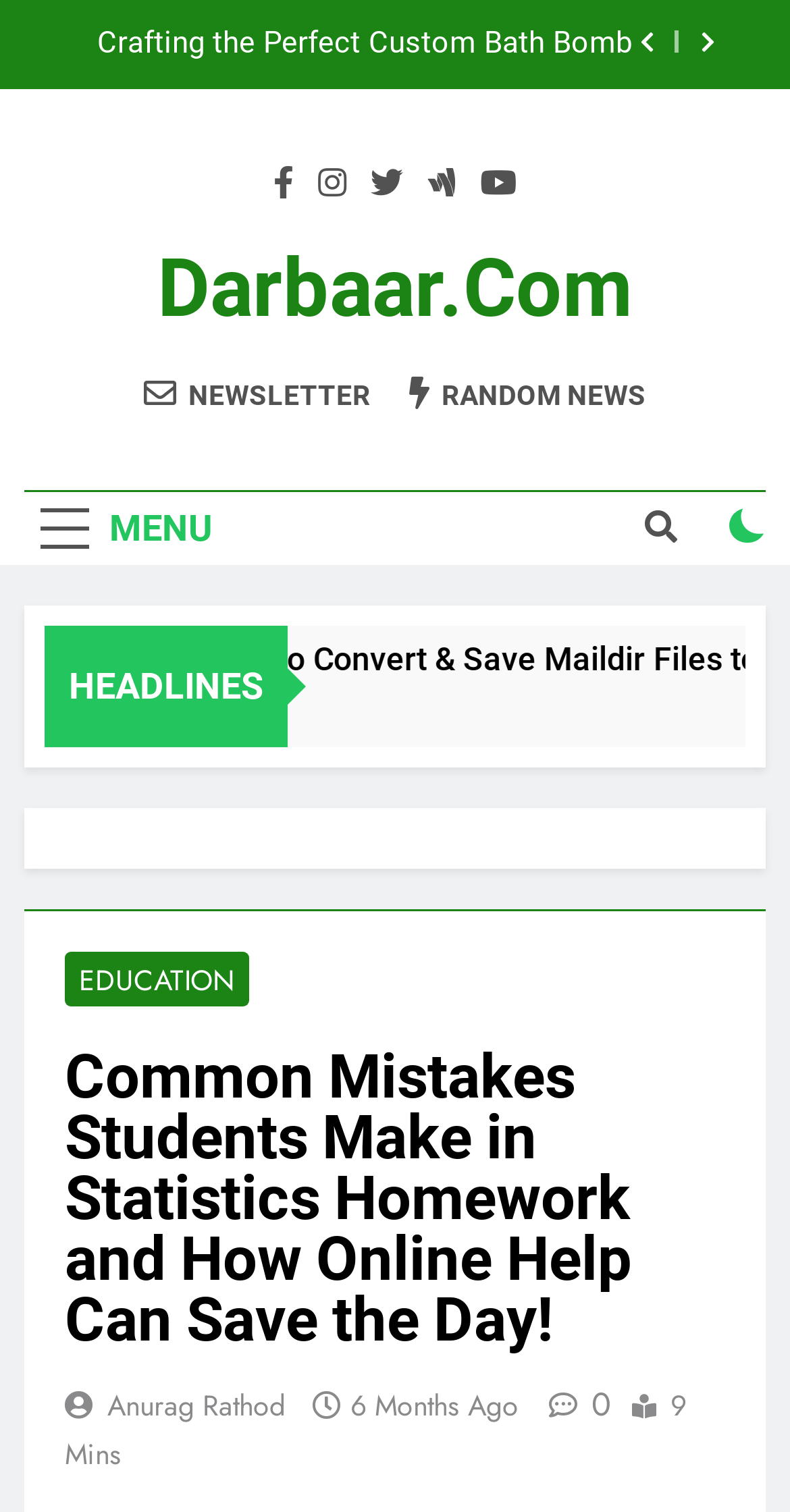What is the category of the article?
Refer to the image and respond with a one-word or short-phrase answer.

EDUCATION